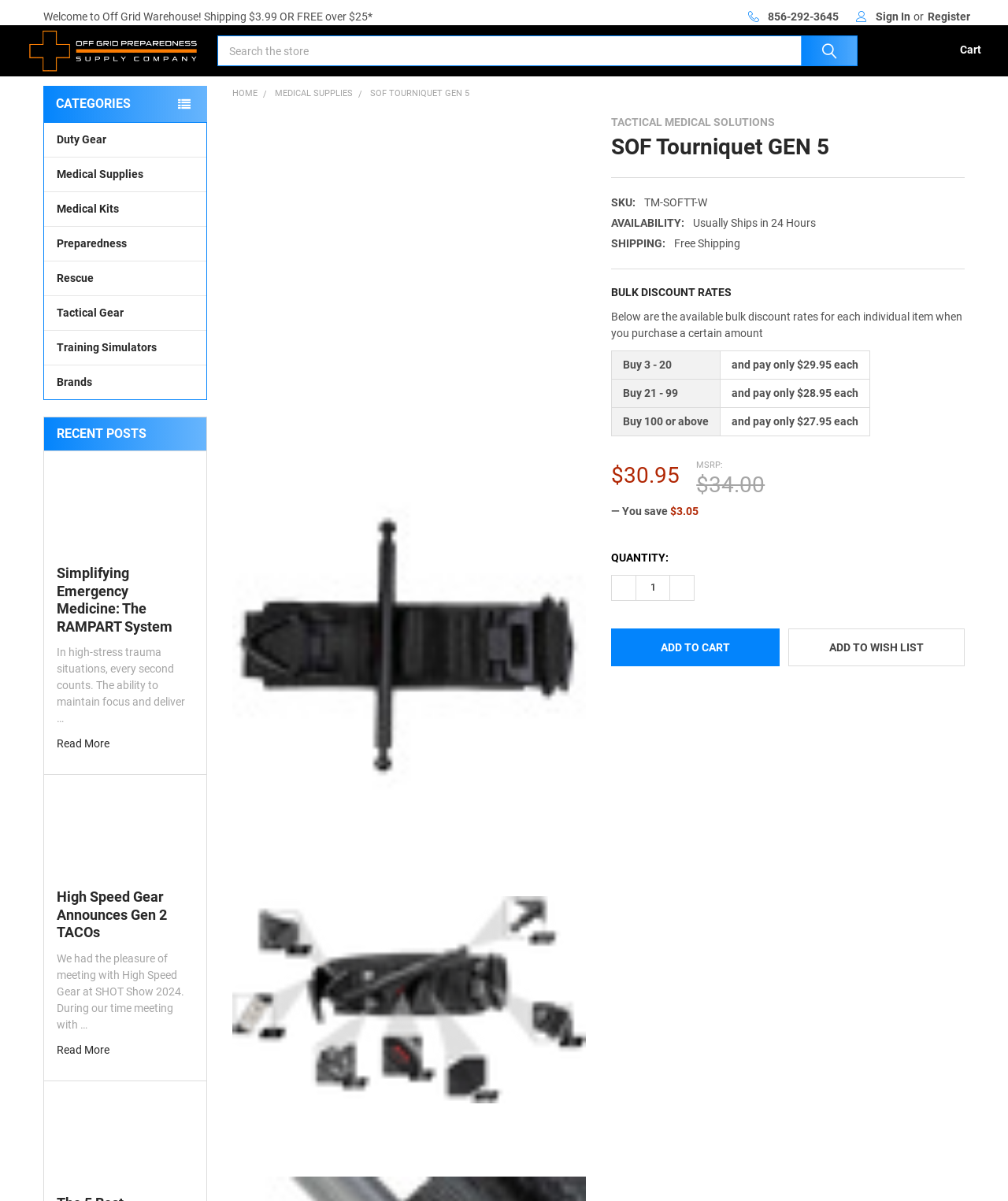Using the image as a reference, answer the following question in as much detail as possible:
What is the minimum quantity to purchase for a bulk discount?

I looked at the bulk discount rates table and saw that the first row says 'Buy 3 - 20' and lists a discounted price, so the minimum quantity is 3.